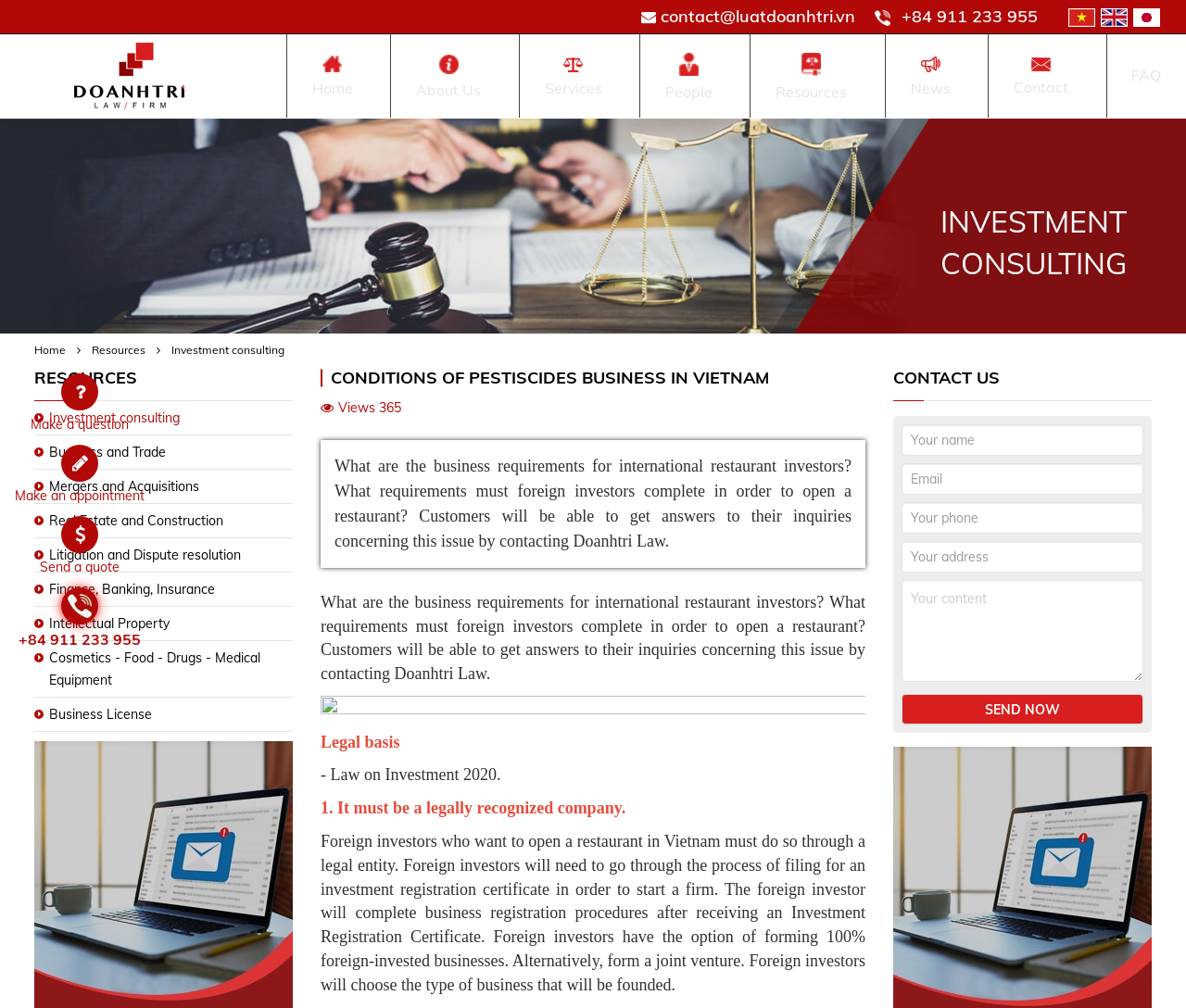Bounding box coordinates must be specified in the format (top-left x, top-left y, bottom-right x, bottom-right y). All values should be floating point numbers between 0 and 1. What are the bounding box coordinates of the UI element described as: Mergers and Acquisitions

[0.041, 0.474, 0.168, 0.491]